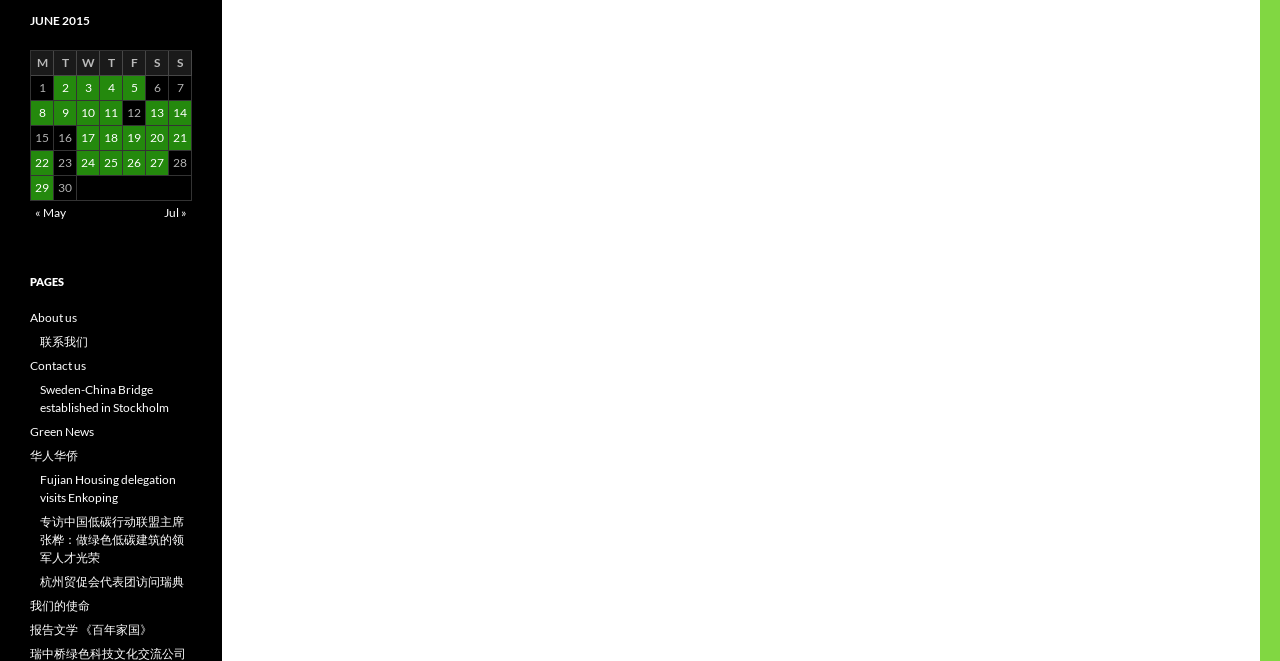Respond to the following question with a brief word or phrase:
How many links are there in the 'PAGES' section?

7